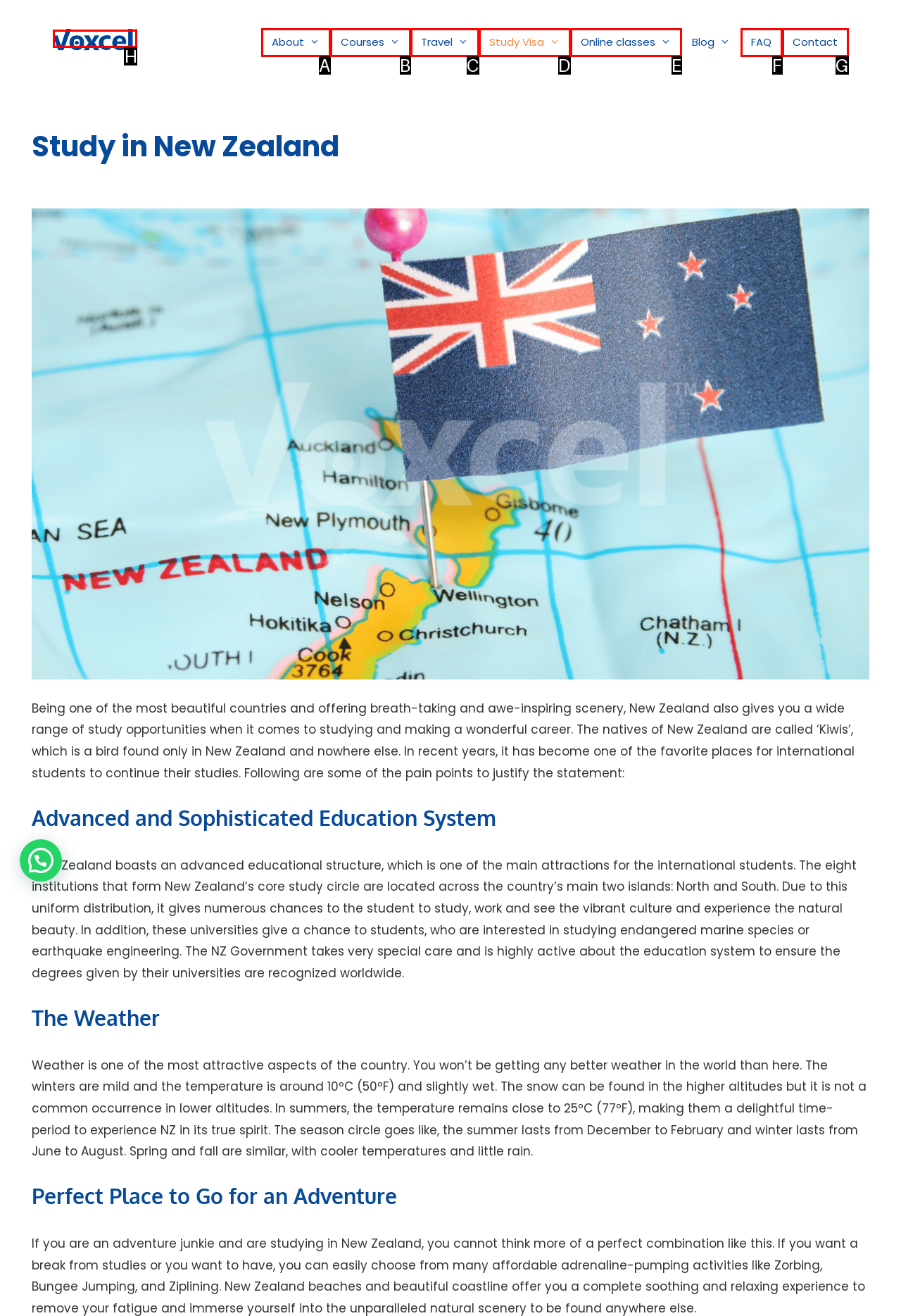Identify the HTML element to select in order to accomplish the following task: Get in touch with the company
Reply with the letter of the chosen option from the given choices directly.

None